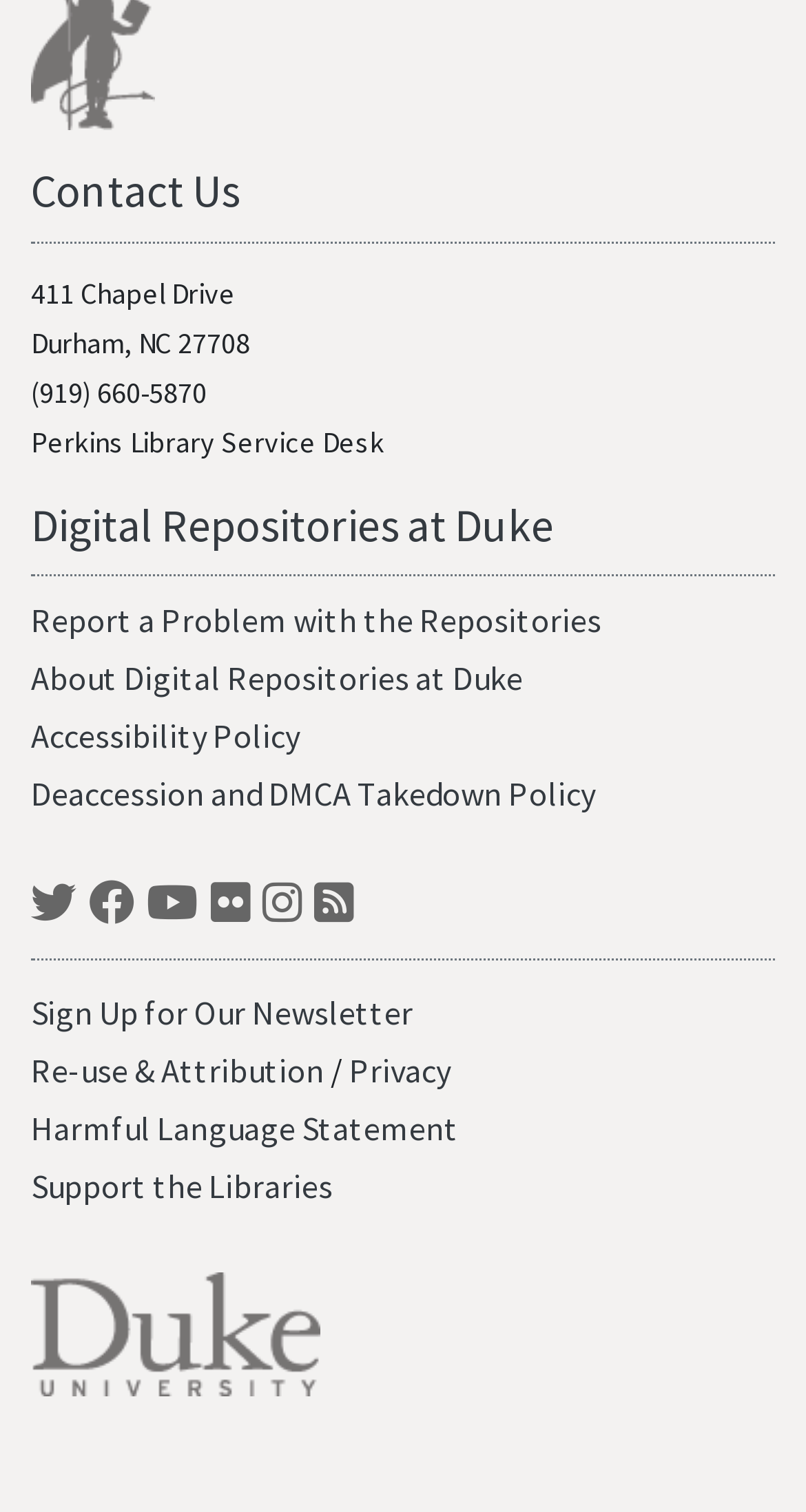What is the address of Perkins Library?
Using the image as a reference, answer with just one word or a short phrase.

411 Chapel Drive, Durham, NC 27708